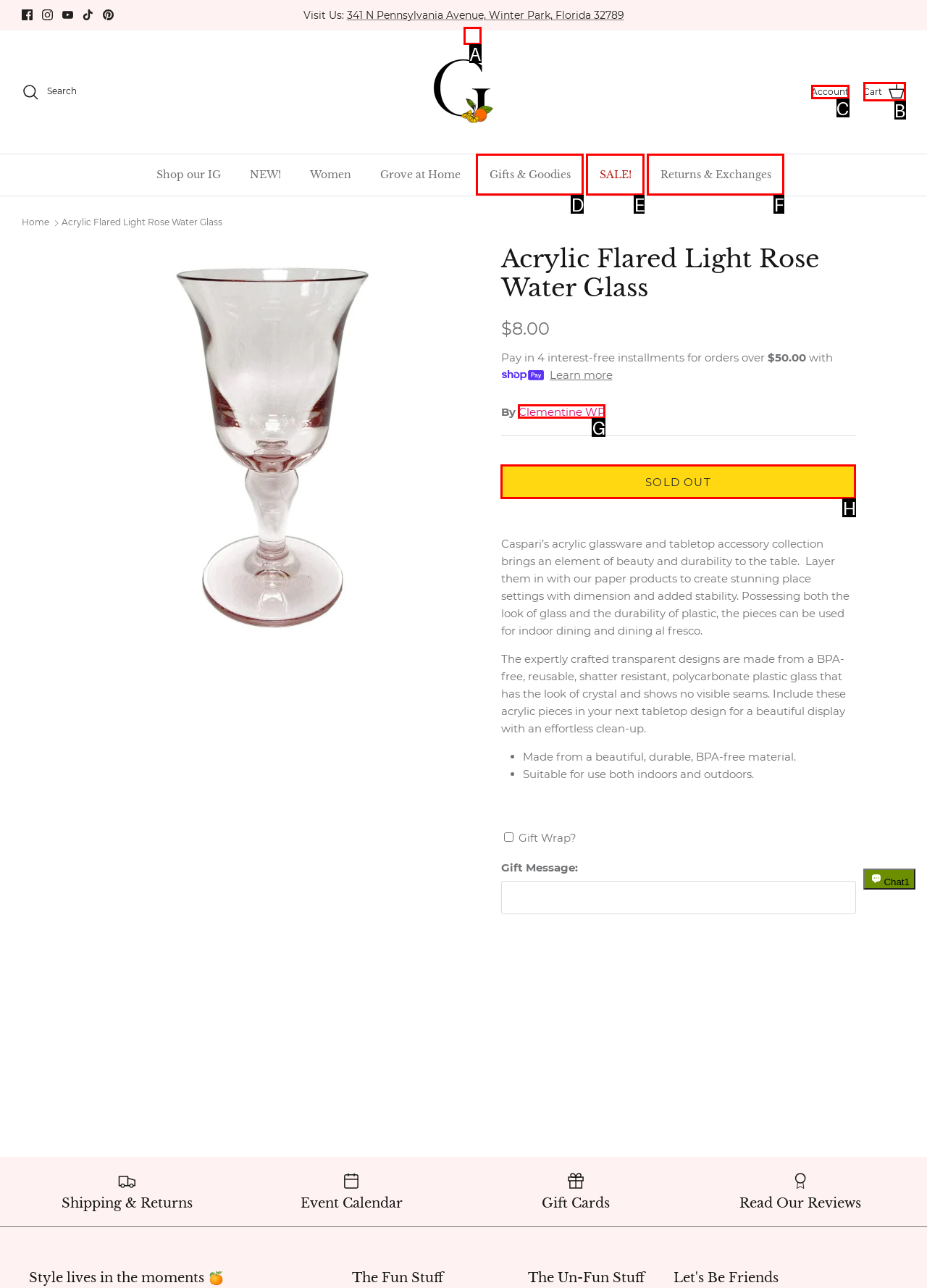Point out the HTML element I should click to achieve the following: View account information Reply with the letter of the selected element.

C